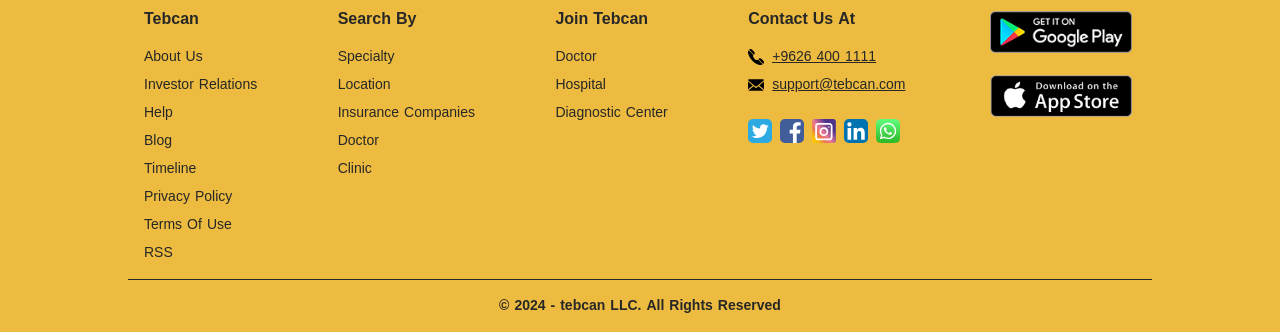Identify the bounding box coordinates for the region to click in order to carry out this instruction: "Click on About Us". Provide the coordinates using four float numbers between 0 and 1, formatted as [left, top, right, bottom].

[0.112, 0.13, 0.158, 0.211]